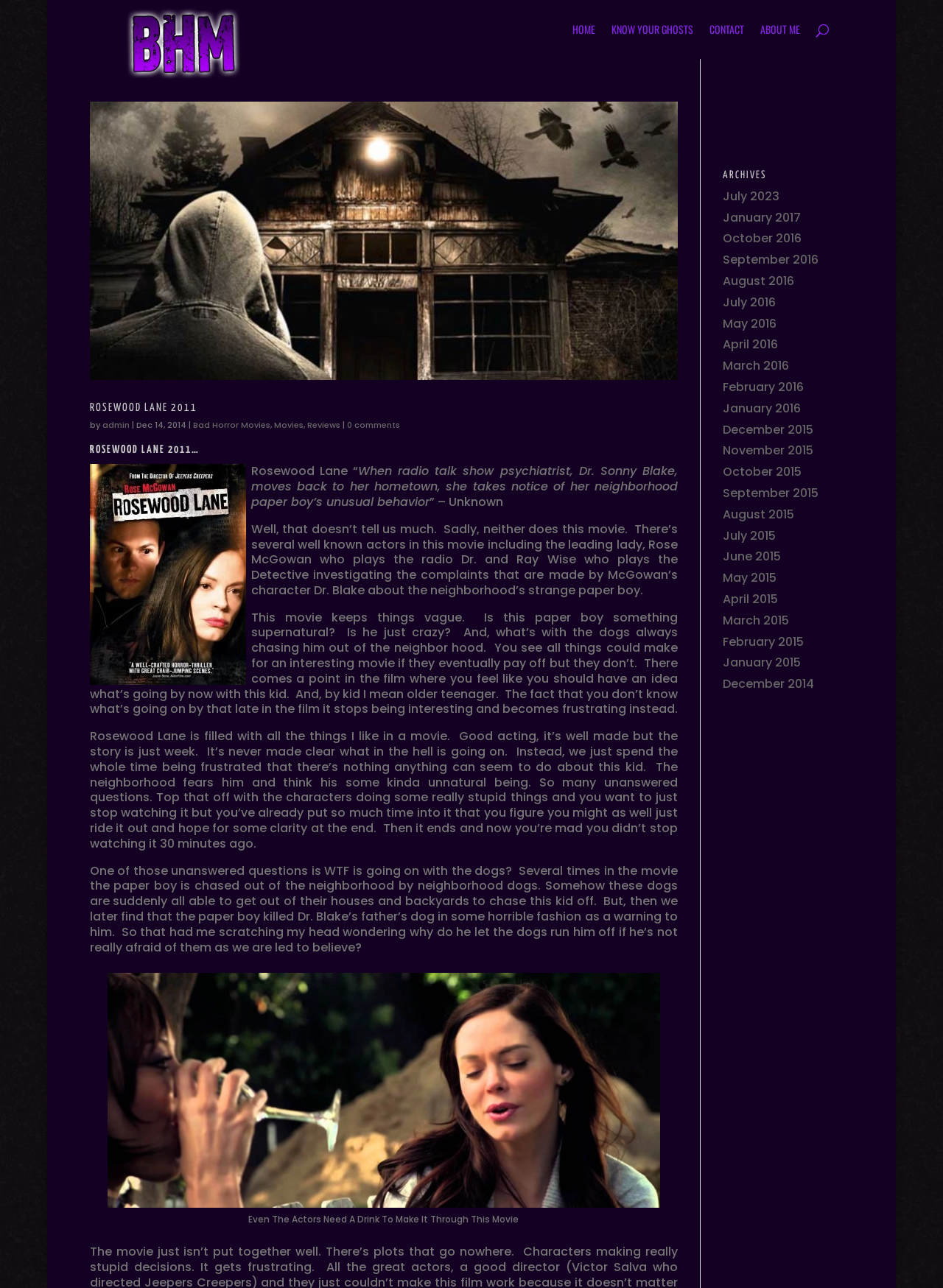Please provide a comprehensive answer to the question based on the screenshot: What is the category of the movie being reviewed?

The category of the movie being reviewed can be found in the link 'Bad Horror Movies' which is part of the review article and is also mentioned in the meta description of the webpage.